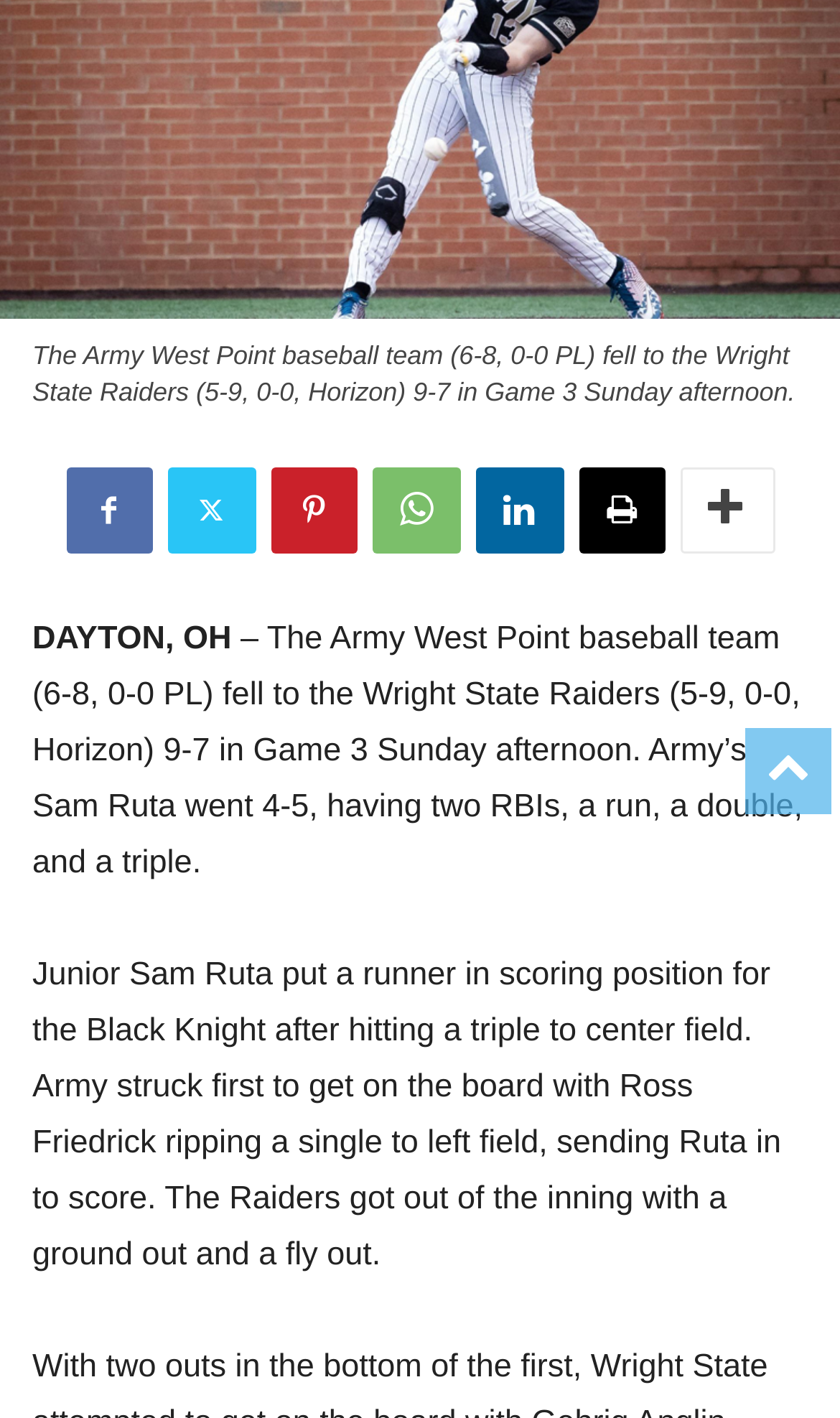Locate the bounding box of the UI element defined by this description: "Print". The coordinates should be given as four float numbers between 0 and 1, formatted as [left, top, right, bottom].

[0.688, 0.33, 0.791, 0.39]